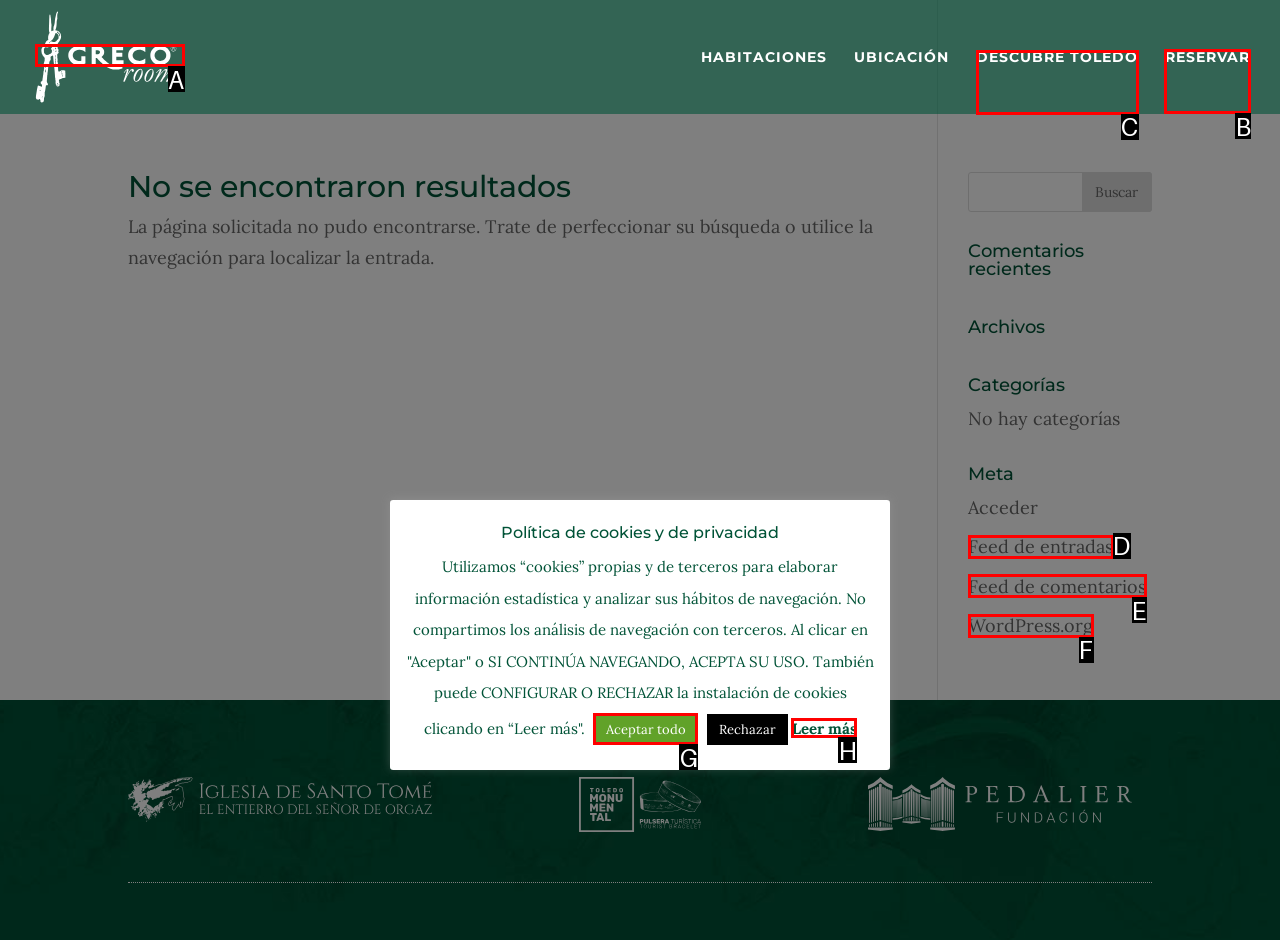Determine the letter of the element to click to accomplish this task: Make a reservation. Respond with the letter.

B